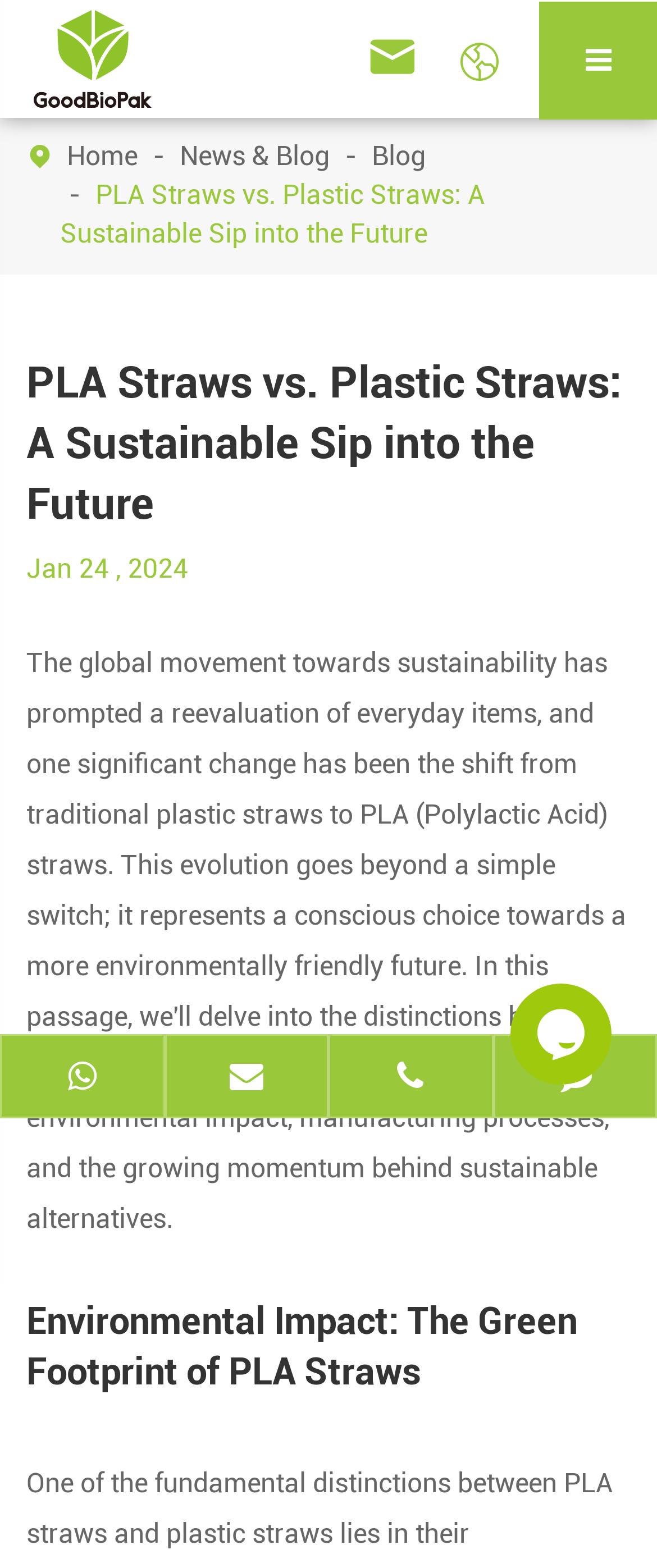Answer the following in one word or a short phrase: 
How many social media links are there?

4